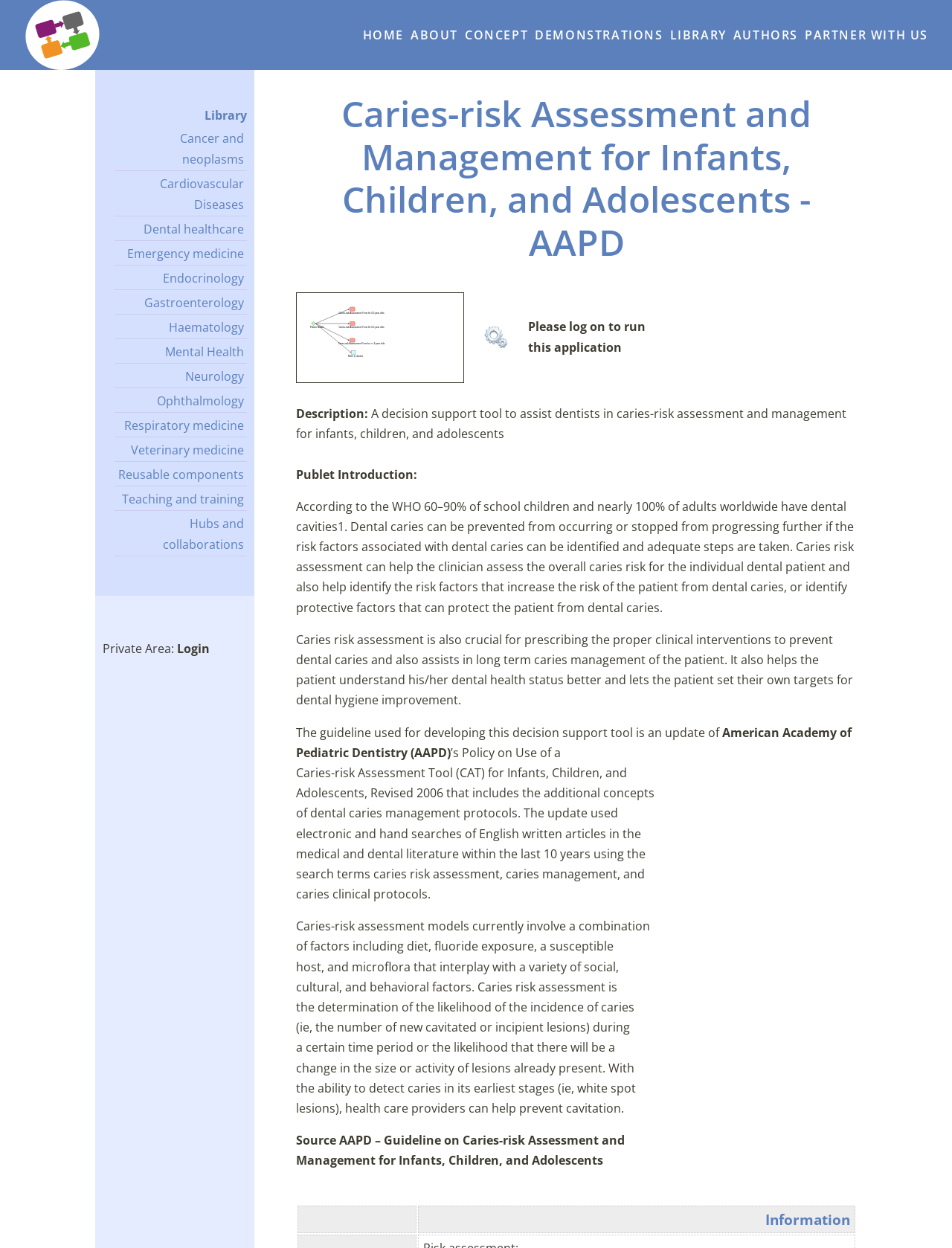How many links are available in the top navigation bar?
Using the image as a reference, deliver a detailed and thorough answer to the question.

The top navigation bar contains links to 'HOME', 'ABOUT', 'CONCEPT', 'DEMONSTRATIONS', 'LIBRARY', 'AUTHORS', and 'PARTNER WITH US', which makes a total of 7 links.